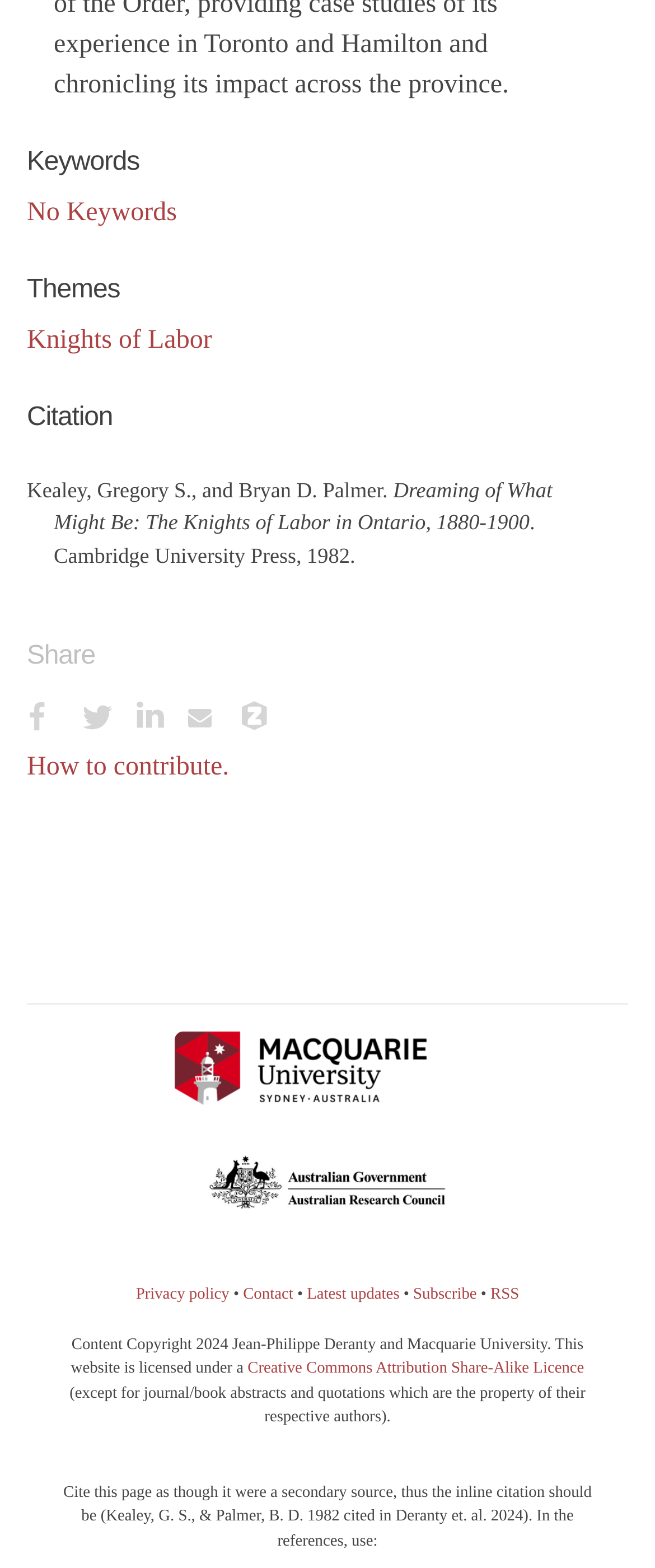How many share options are available?
Please give a detailed answer to the question using the information shown in the image.

There are 5 share options available: Share this on Facebook, Share this on Twitter, Share this on Linkedin, Share this through Email, and Save to Zotero, which are located under the 'Share' heading with bounding boxes of [0.041, 0.438, 0.123, 0.476], [0.123, 0.438, 0.205, 0.476], [0.205, 0.438, 0.287, 0.476], [0.287, 0.438, 0.369, 0.476], and [0.369, 0.438, 0.451, 0.476] respectively.